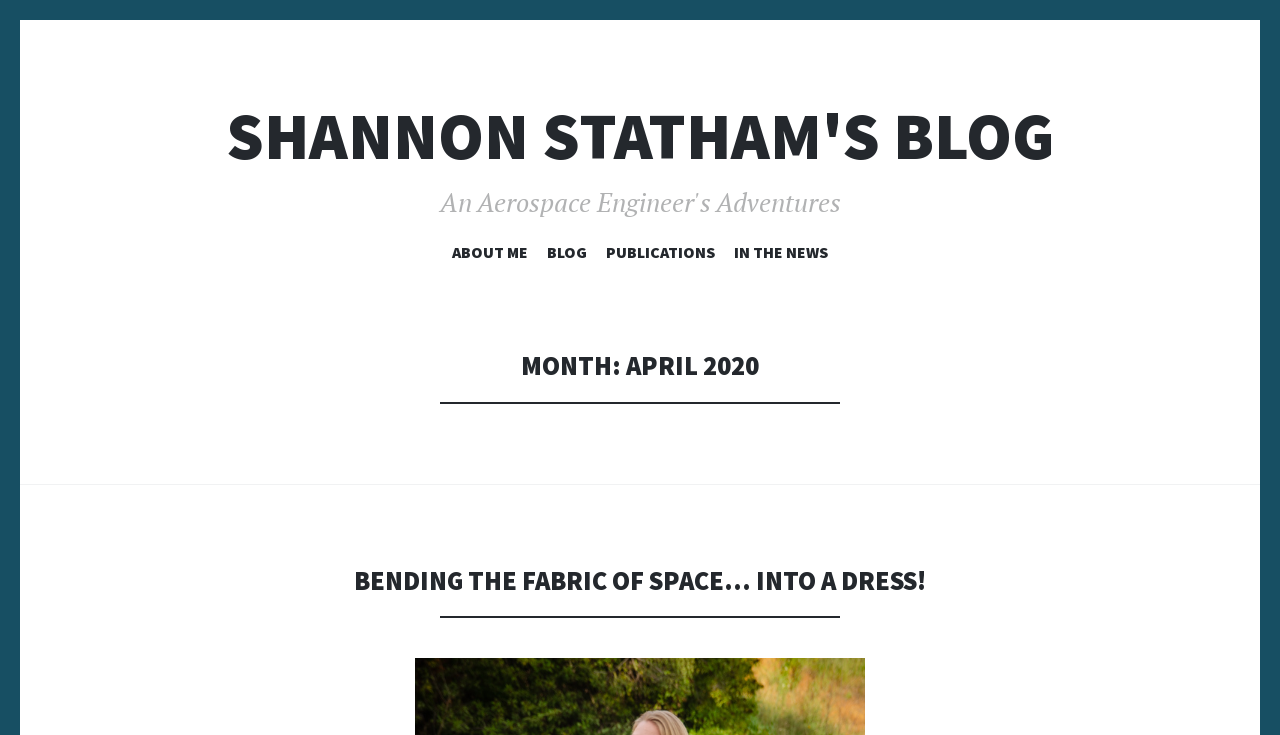Construct a comprehensive description capturing every detail on the webpage.

The webpage is a blog titled "Shannon Statham's Blog" with a focus on aerospace engineering. At the top, there is a large heading "SHANNON STATHAM'S BLOG" with a link to the same title. Below this, there is a smaller heading "An Aerospace Engineer's Adventures". 

To the right of the center, there is a navigation menu with links to "ABOUT ME", "BLOG", "PUBLICATIONS", and "IN THE NEWS". 

Below the navigation menu, there is a header section with a heading "MONTH: APRIL 2020". Under this header, there is a subheading "BENDING THE FABRIC OF SPACE… INTO A DRESS!" with a link to the same title. This suggests that the blog post is about creating a dress inspired by space.